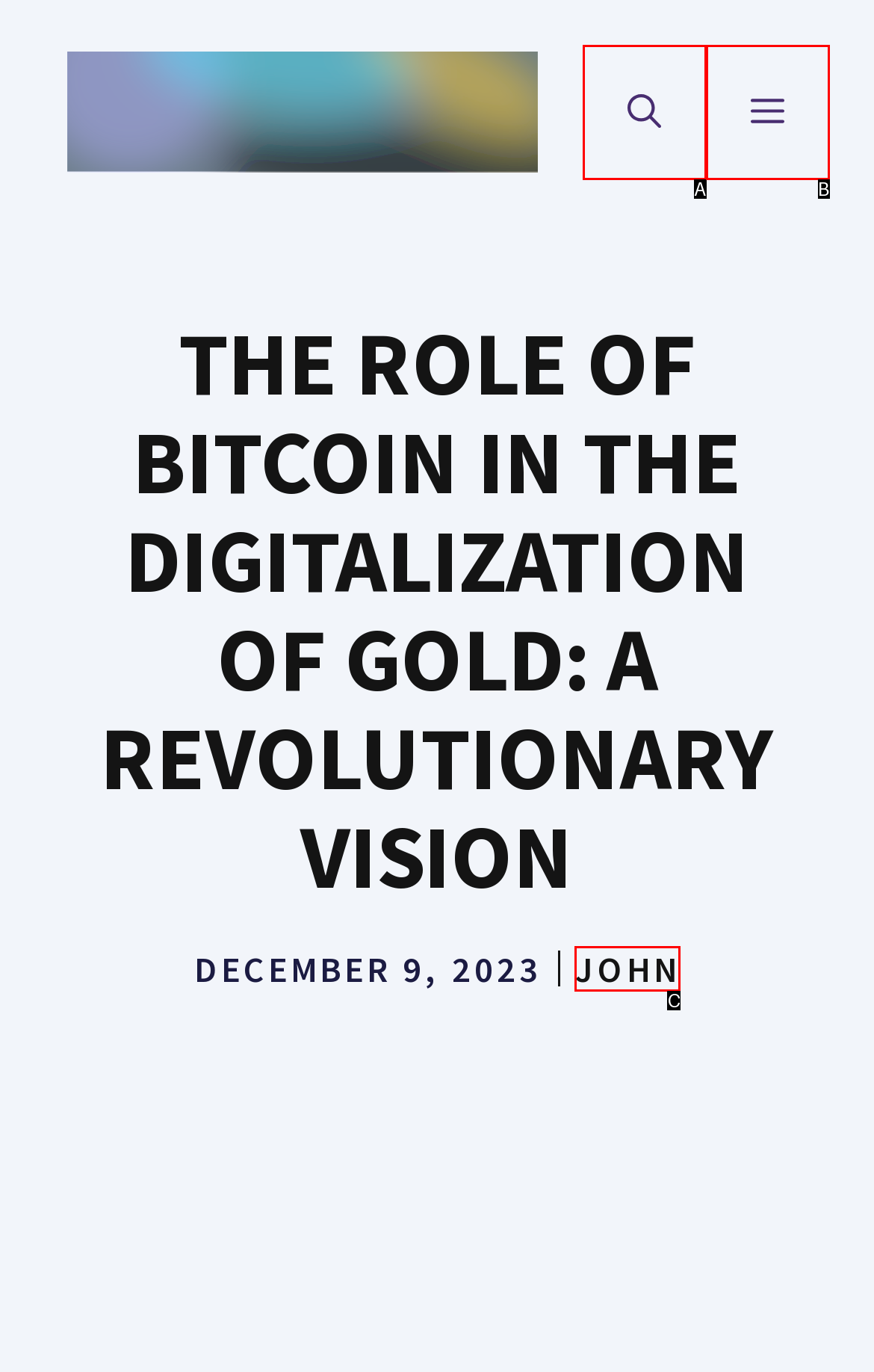Refer to the description: alt="Organization Logo" and choose the option that best fits. Provide the letter of that option directly from the options.

None